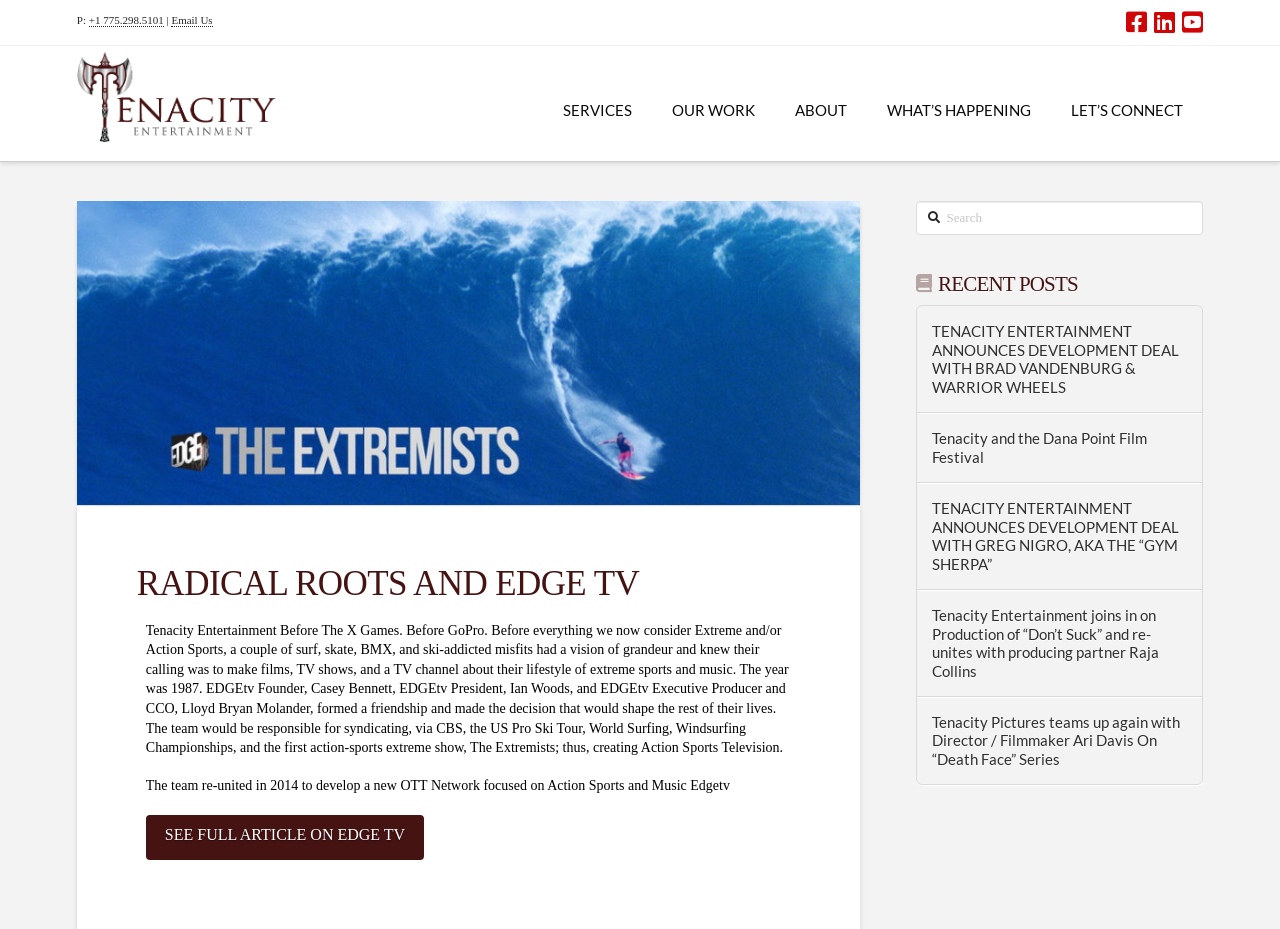Based on the element description "OUR WORK", predict the bounding box coordinates of the UI element.

[0.51, 0.093, 0.606, 0.146]